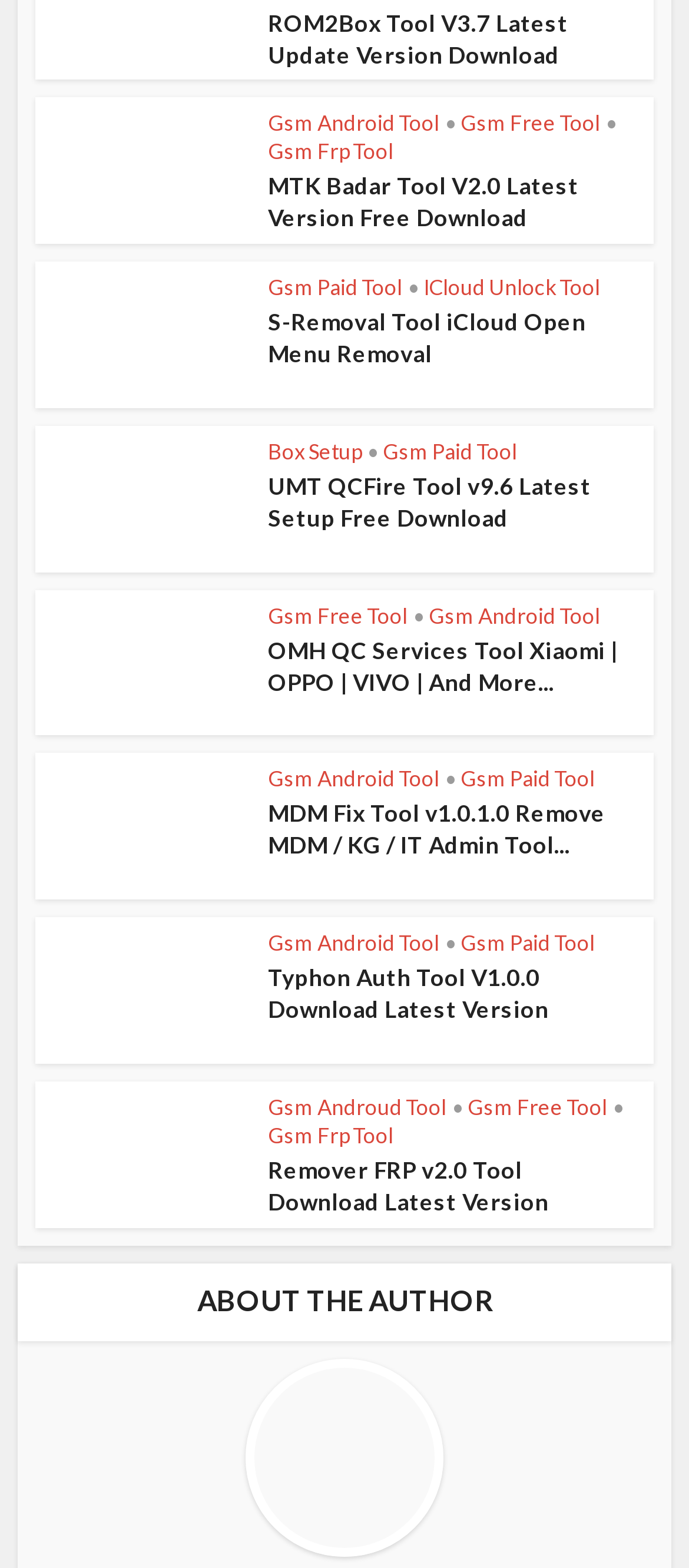From the screenshot, find the bounding box of the UI element matching this description: "Gsm Paid Tool". Supply the bounding box coordinates in the form [left, top, right, bottom], each a float between 0 and 1.

[0.556, 0.279, 0.751, 0.296]